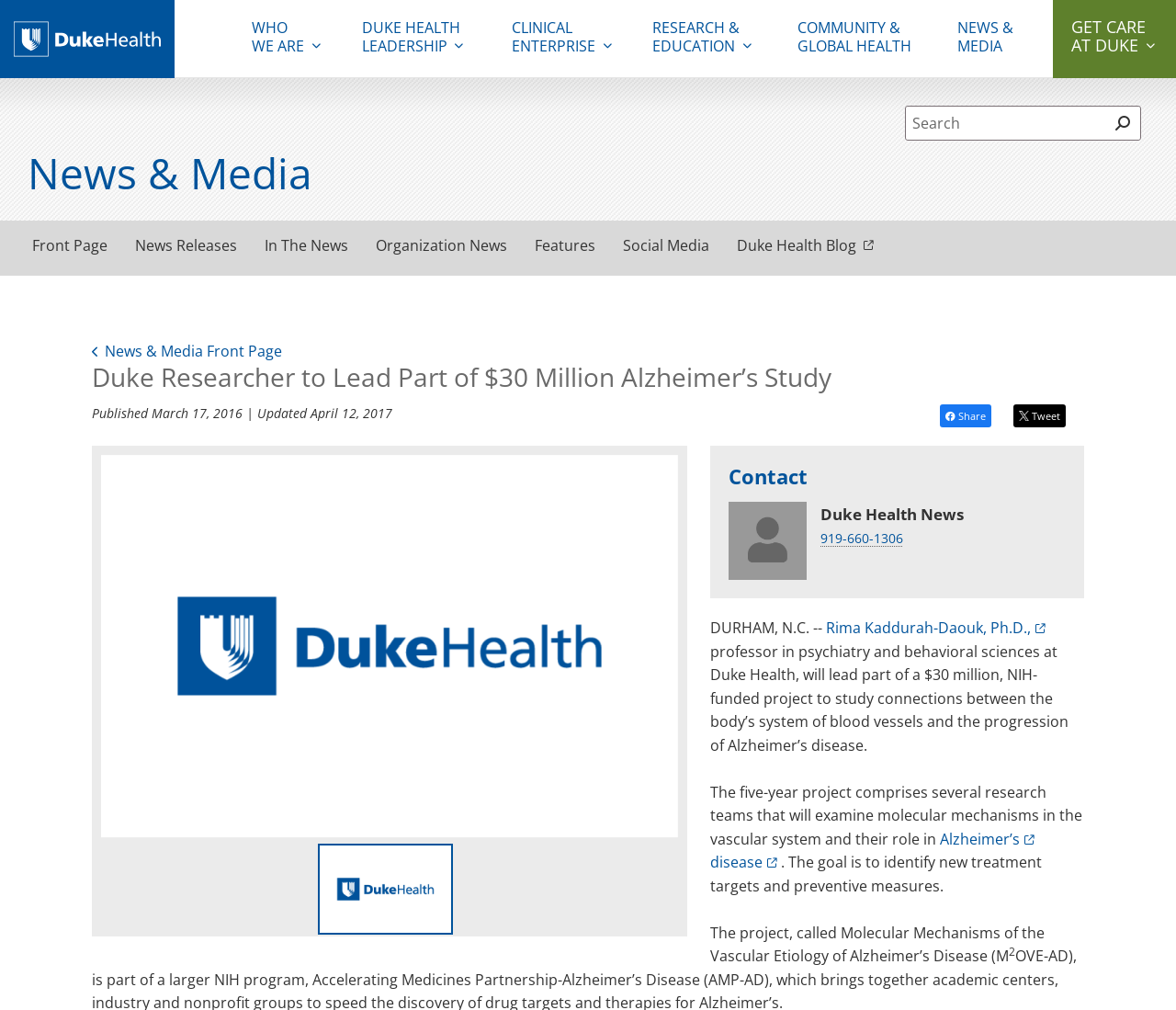What is the name of the project?
Respond to the question with a single word or phrase according to the image.

Molecular Mechanisms of the Vascular Etiology of Alzheimer’s Disease